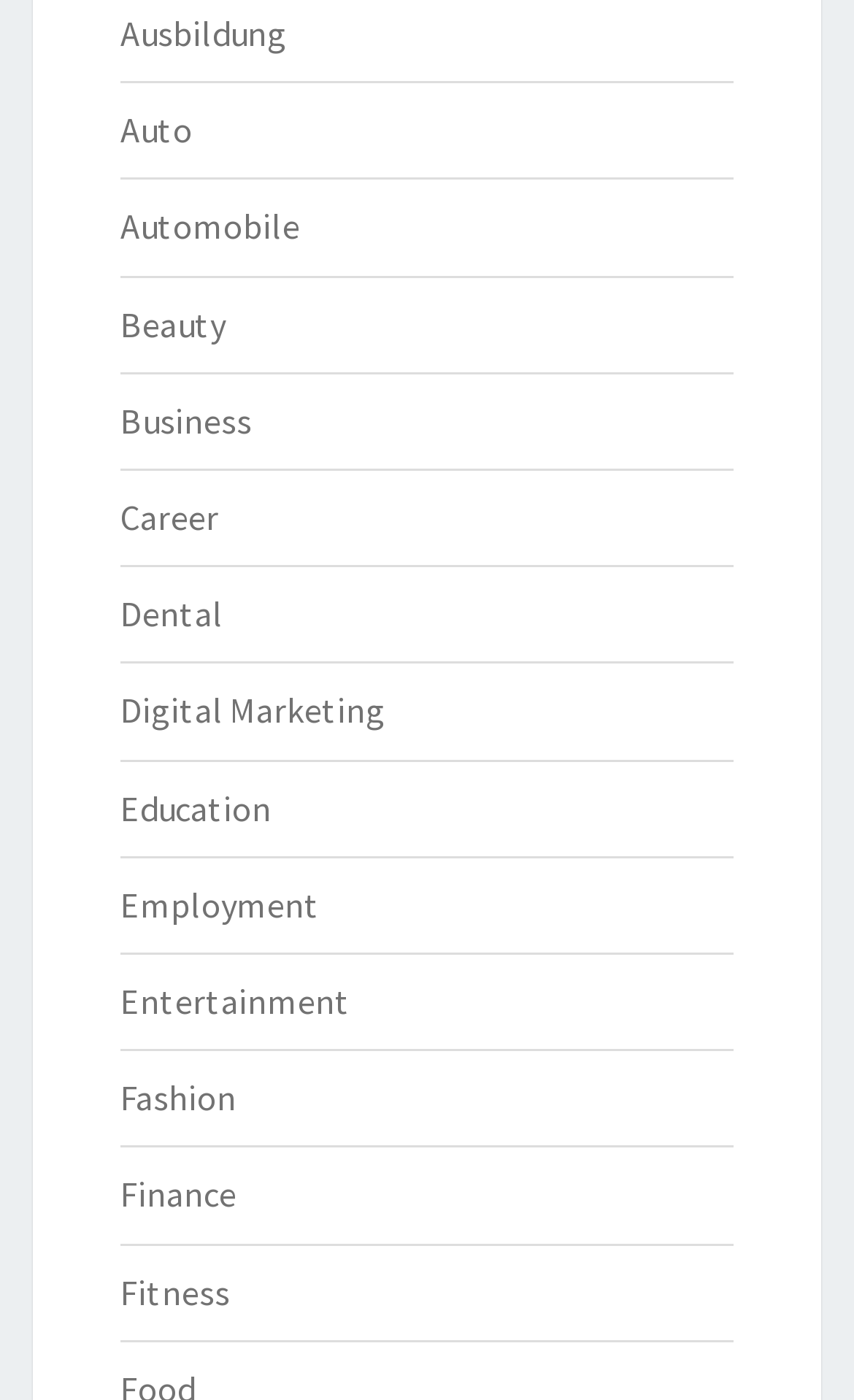Locate the bounding box coordinates of the clickable element to fulfill the following instruction: "explore the Beauty section". Provide the coordinates as four float numbers between 0 and 1 in the format [left, top, right, bottom].

[0.141, 0.215, 0.264, 0.247]